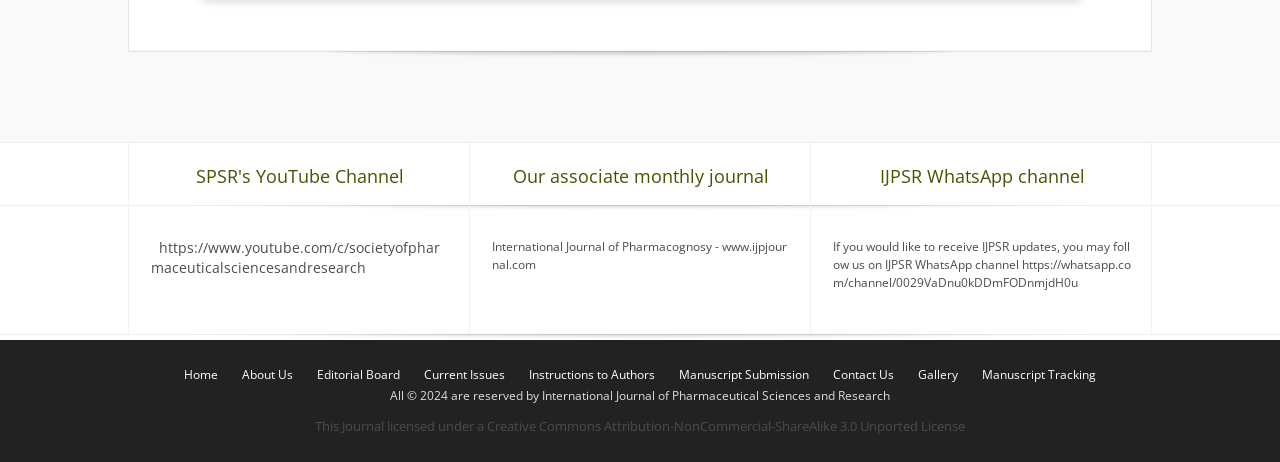What is the URL of the International Journal of Pharmacognosy?
Please provide a detailed answer to the question.

The answer can be found in the StaticText element with the text 'International Journal of Pharmacognosy - www.ijpjournal.com' which is a child of the root element.